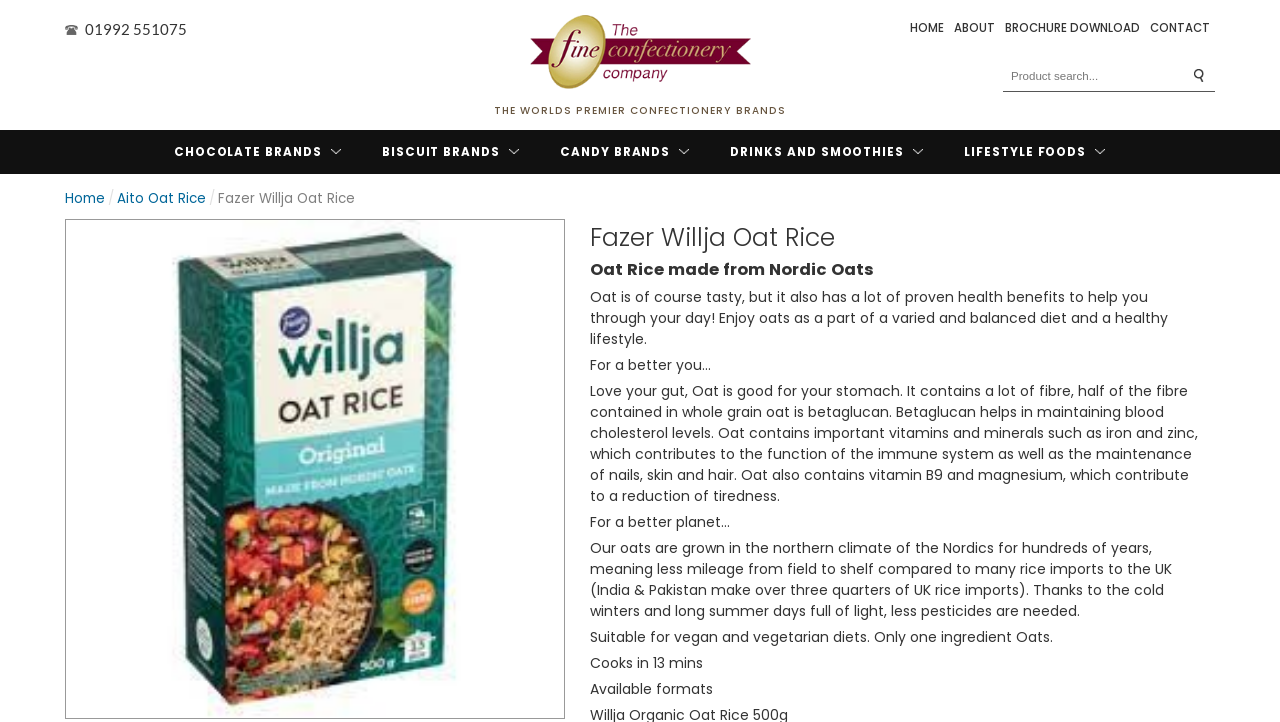Explain the webpage in detail.

The webpage is about Fazer Willja Oat Rice, a product from Lifestyle Foods. At the top, there is a navigation menu with links to "HOME", "ABOUT", "BROCHURE DOWNLOAD", and "CONTACT". Below this menu, there are links to different categories, including "CHOCOLATE BRANDS", "BISCUIT BRANDS", "CANDY BRANDS", "DRINKS AND SMOOTHIES", and "LIFESTYLE FOODS".

On the left side, there is a secondary navigation menu with links to "Home" and "Aito Oat Rice". Below this menu, there is a large section dedicated to Fazer Willja Oat Rice. The section is headed by a title "Fazer Willja Oat Rice" and a subtitle "Oat Rice made from Nordic Oats". 

The main content of the section is divided into three parts. The first part describes the health benefits of oats, stating that they are tasty and have proven health benefits. The second part highlights the benefits of oats for gut health, including their high fiber content and ability to maintain blood cholesterol levels. The third part discusses the environmental benefits of oats, including the fact that they are grown locally in the Nordics, reducing mileage and pesticide use.

At the bottom of the section, there are additional details about the product, including its suitability for vegan and vegetarian diets, cooking time, and available formats. There are also two large buttons or images on the right side of the page, but their exact purpose is unclear.